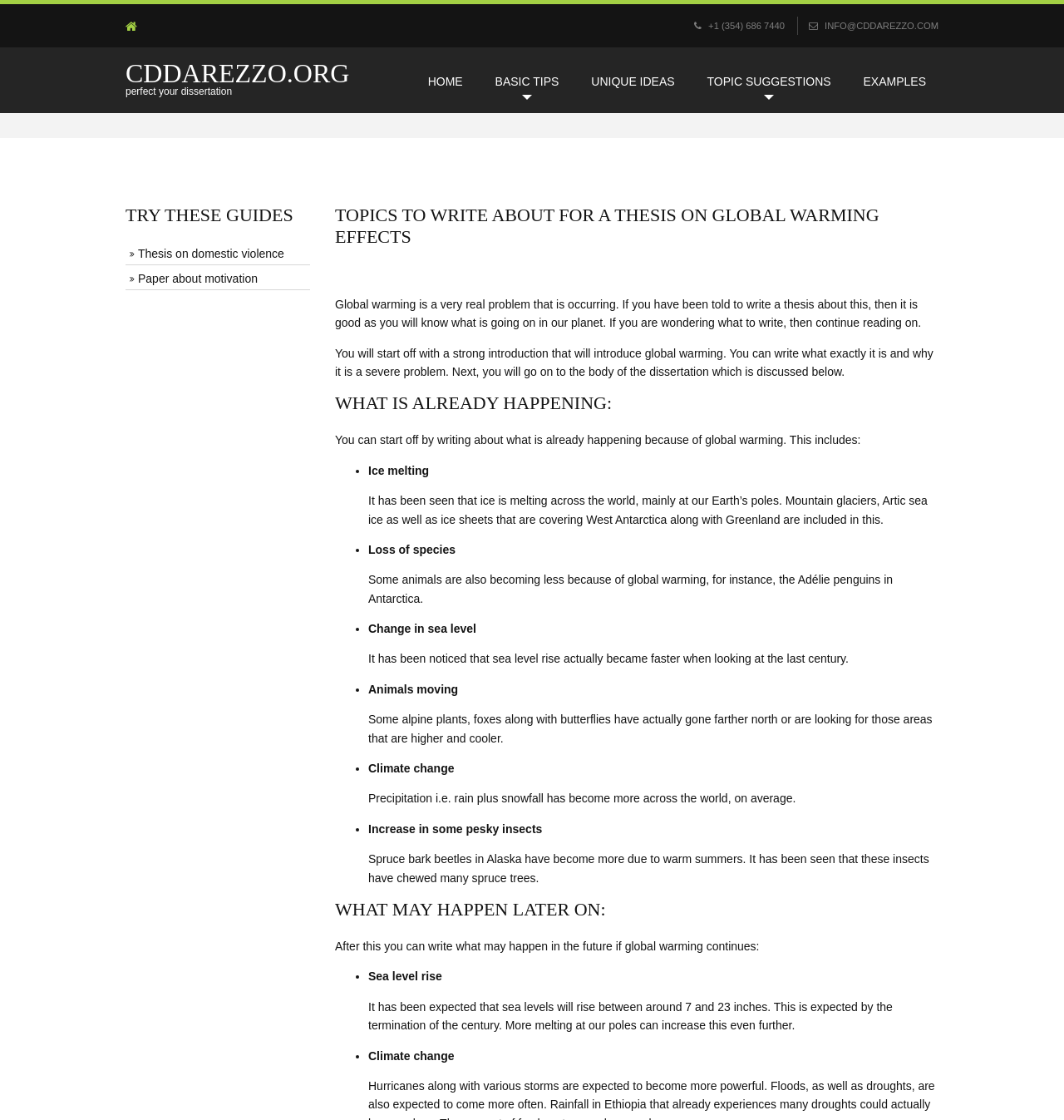What is the first consequence of global warming mentioned in the webpage?
Please interpret the details in the image and answer the question thoroughly.

The webpage discusses the consequences of global warming, and the first one mentioned is 'Ice melting'. This is indicated by the bullet point '• Ice melting' in the 'WHAT IS ALREADY HAPPENING:' section.